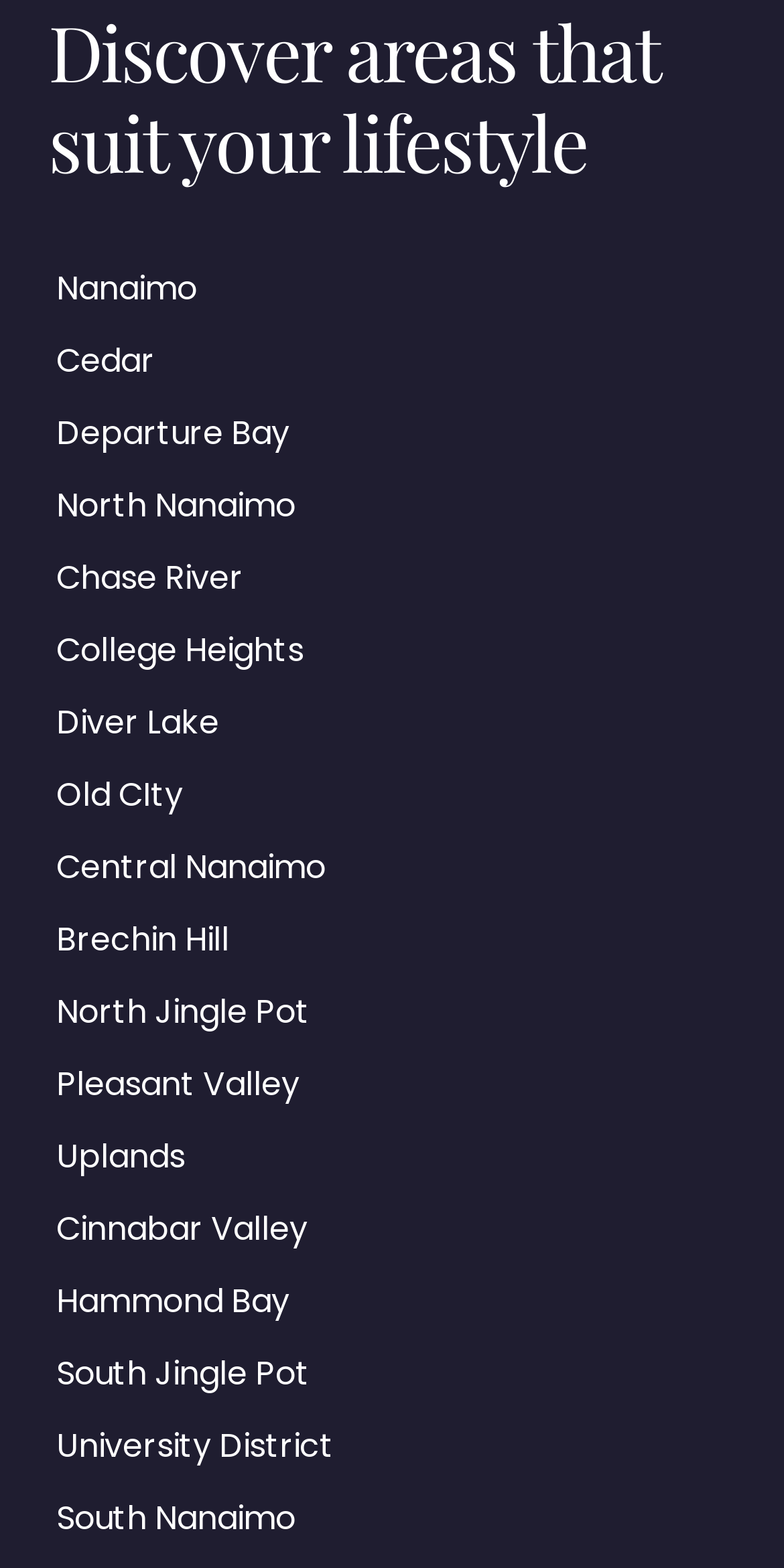Locate the bounding box coordinates of the element that should be clicked to fulfill the instruction: "View College Heights information".

[0.072, 0.4, 0.387, 0.429]